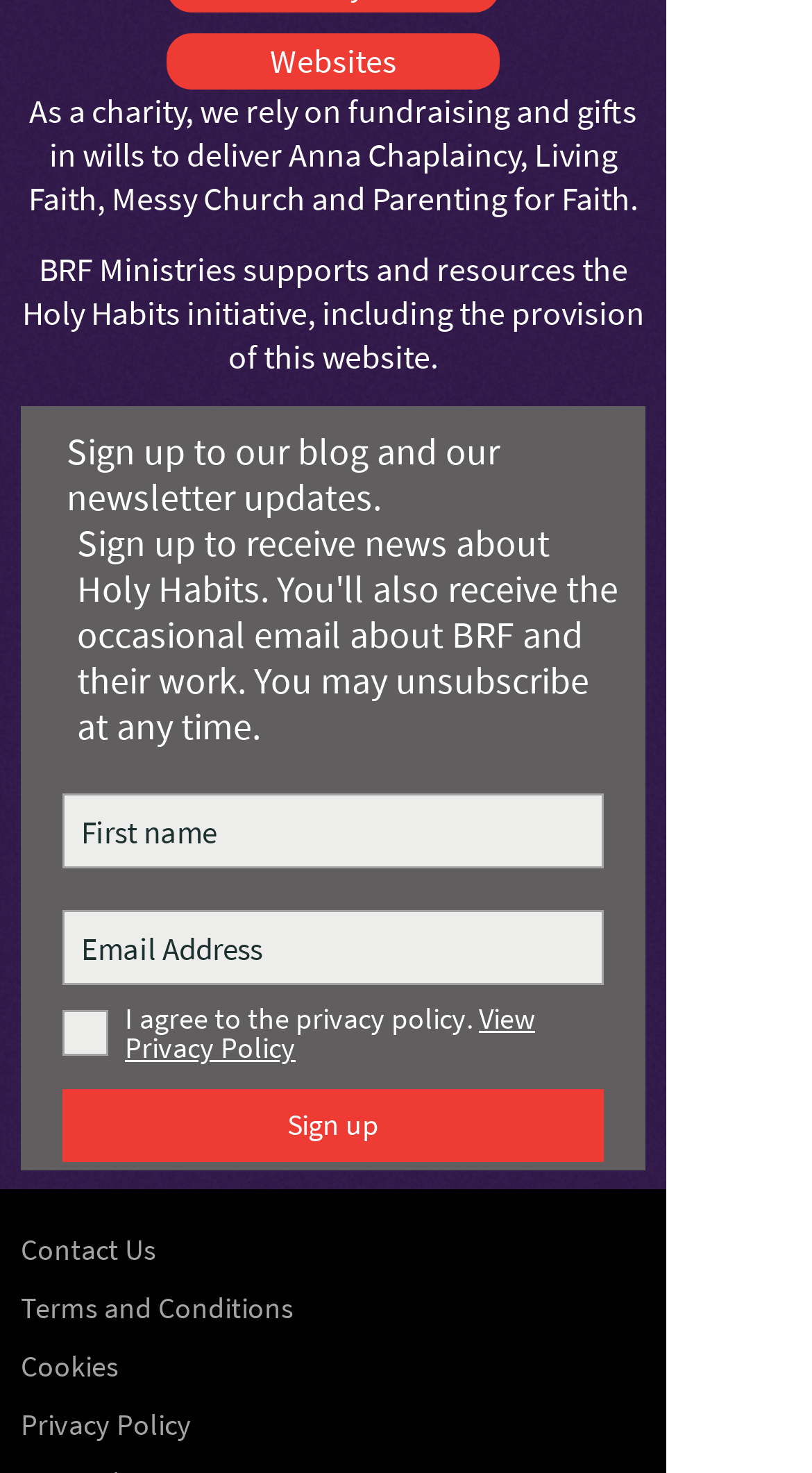Using the description: "aria-label="Toggle navigation"", determine the UI element's bounding box coordinates. Ensure the coordinates are in the format of four float numbers between 0 and 1, i.e., [left, top, right, bottom].

None